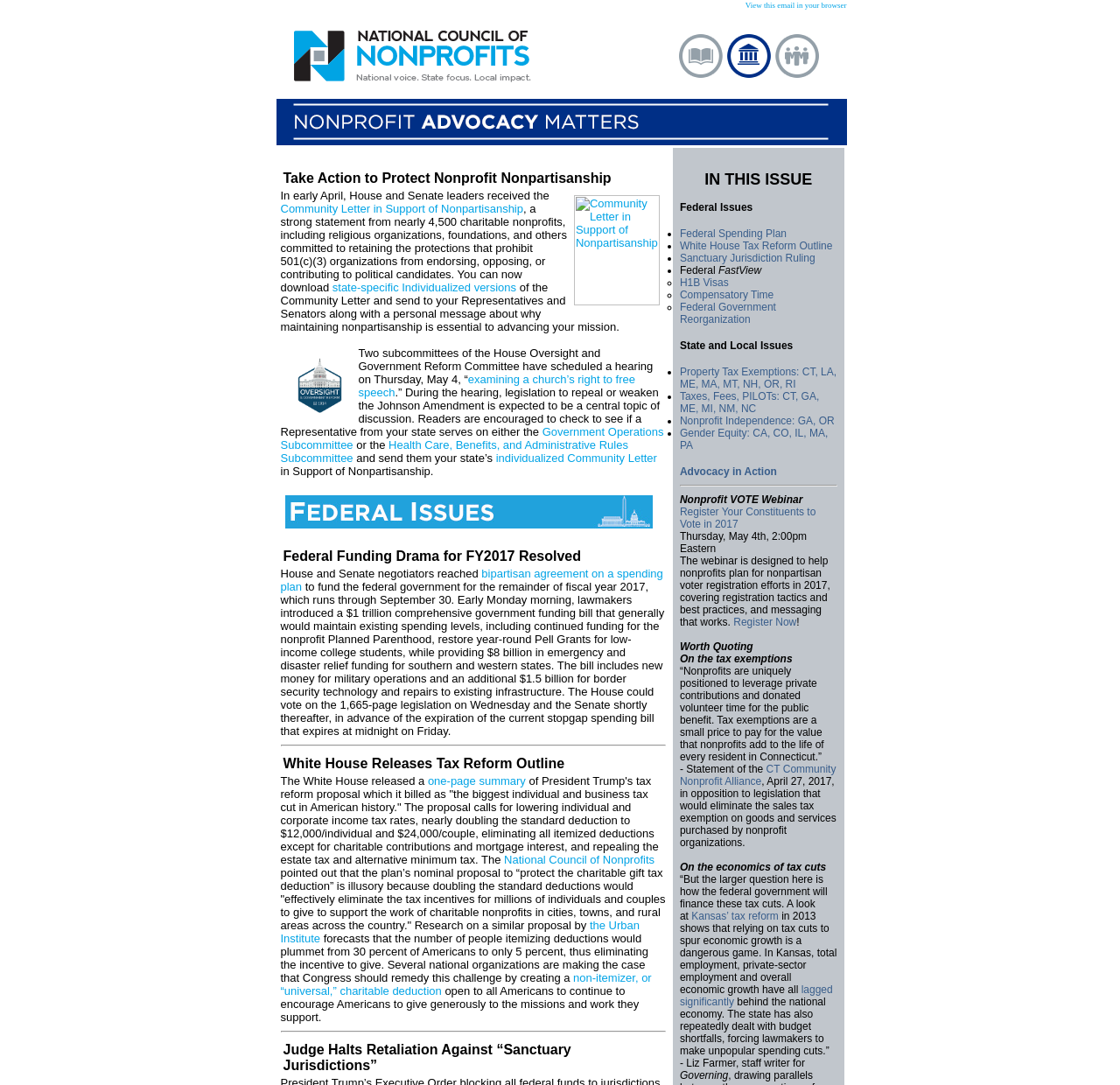Can you find the bounding box coordinates for the element to click on to achieve the instruction: "Enter your project proposal"?

None